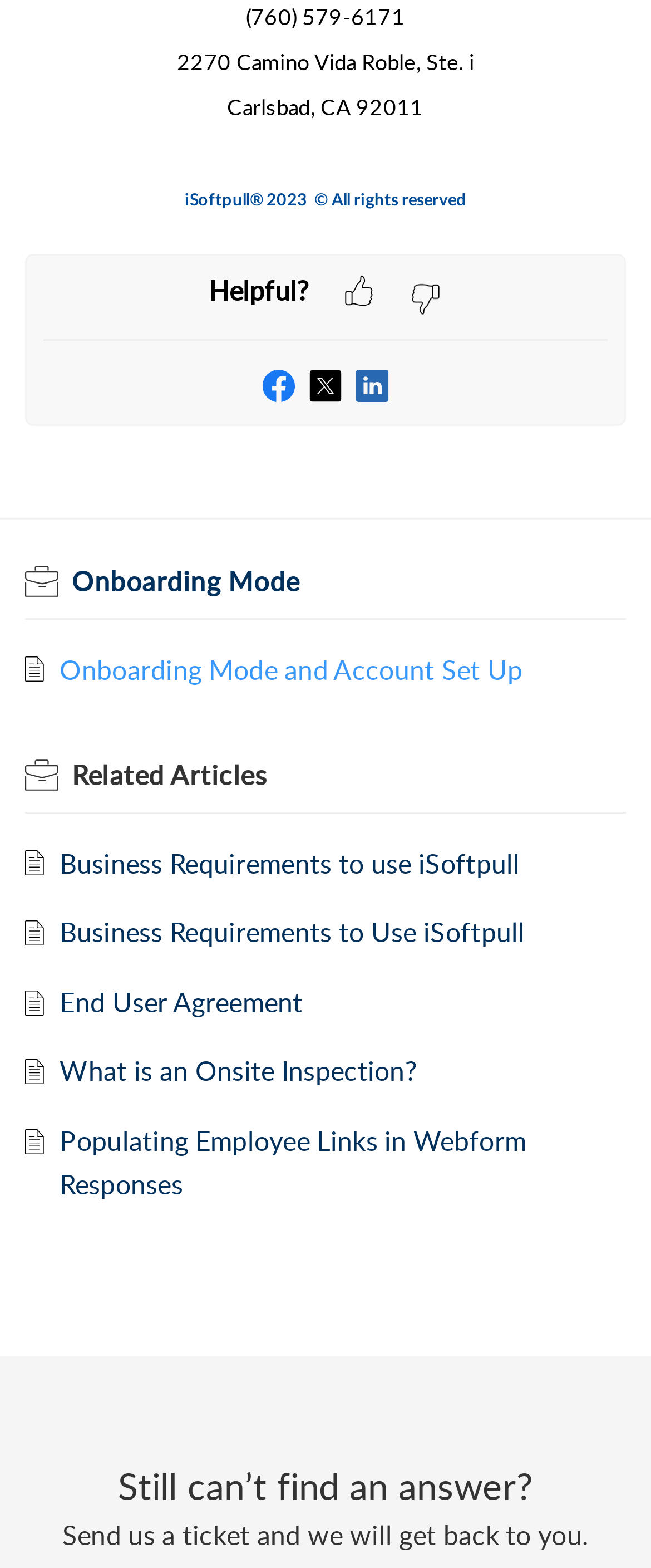Please identify the bounding box coordinates of the clickable element to fulfill the following instruction: "go to previous page". The coordinates should be four float numbers between 0 and 1, i.e., [left, top, right, bottom].

None